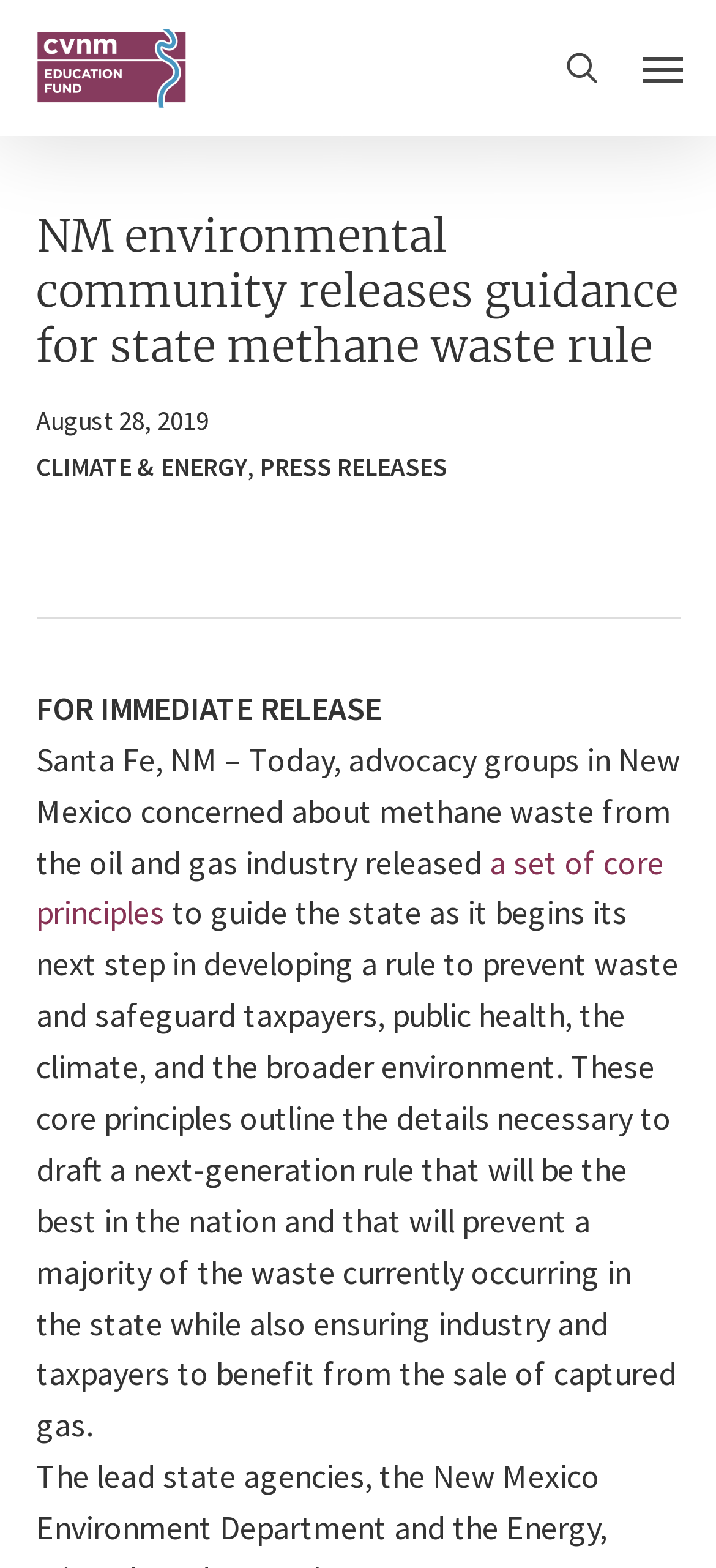Please provide a brief answer to the question using only one word or phrase: 
What is the topic of the press release?

Methane waste rule